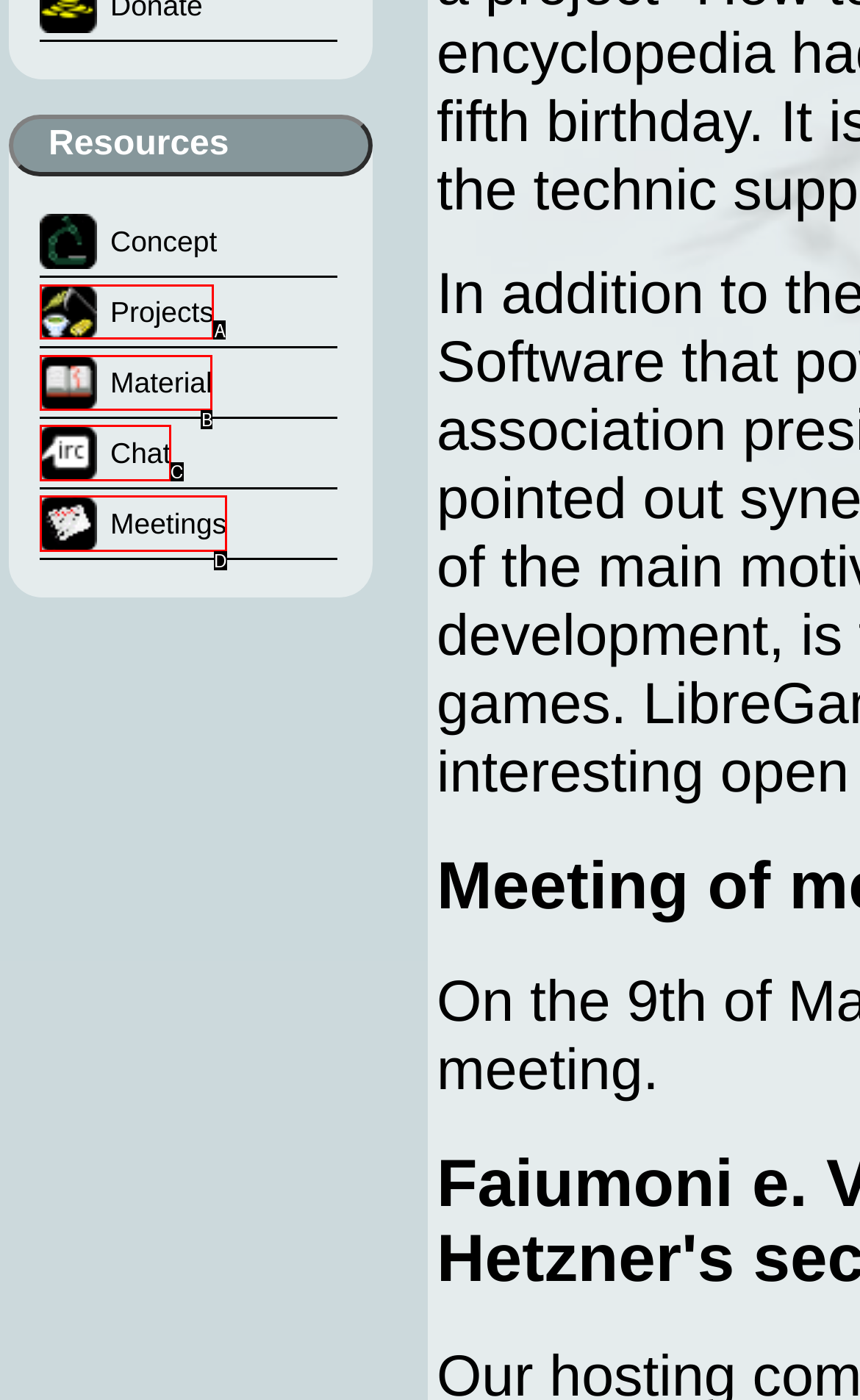Match the element description to one of the options: Projects
Respond with the corresponding option's letter.

A